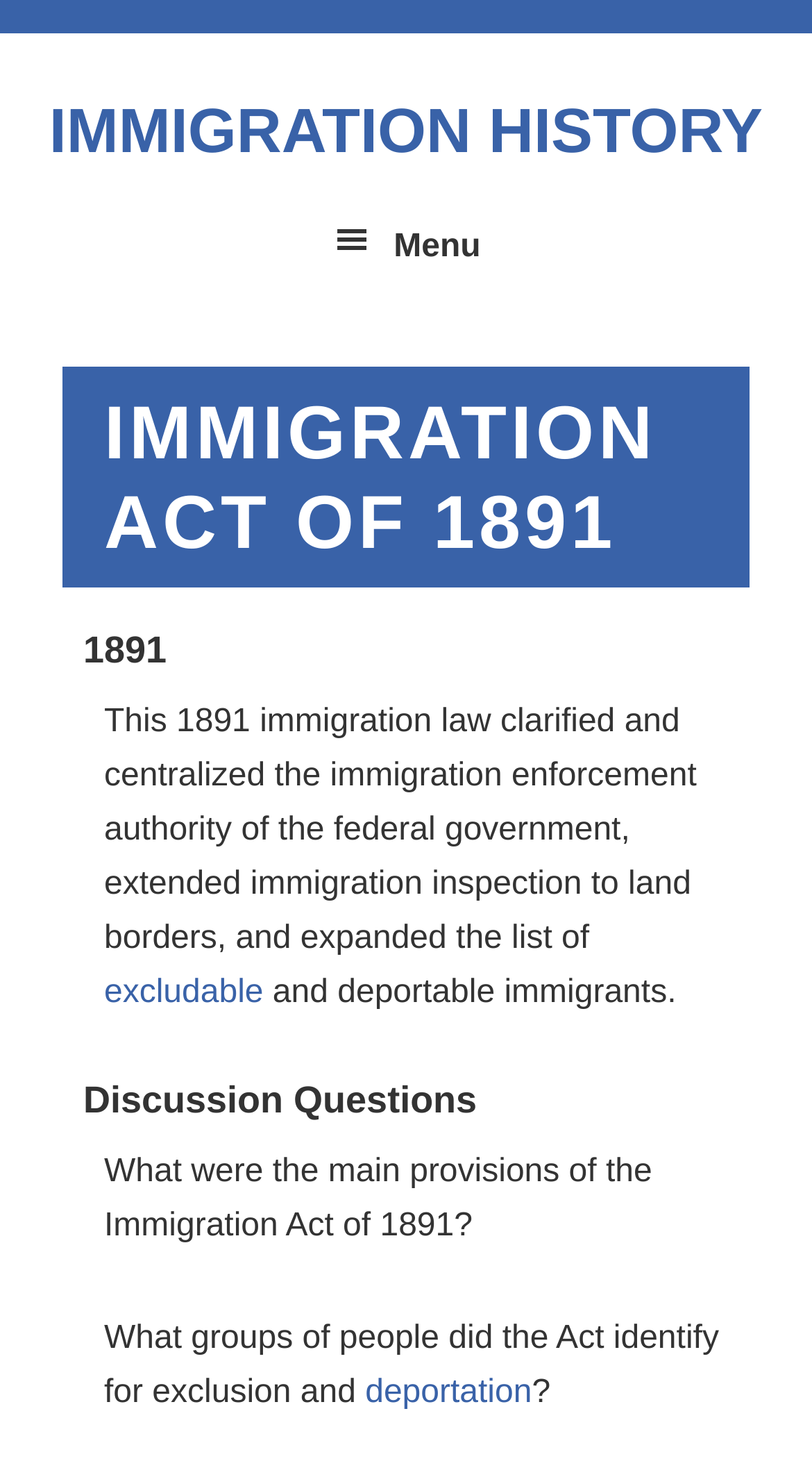What is the purpose of the 'Skip to primary navigation' link?
Use the image to answer the question with a single word or phrase.

To skip to primary navigation